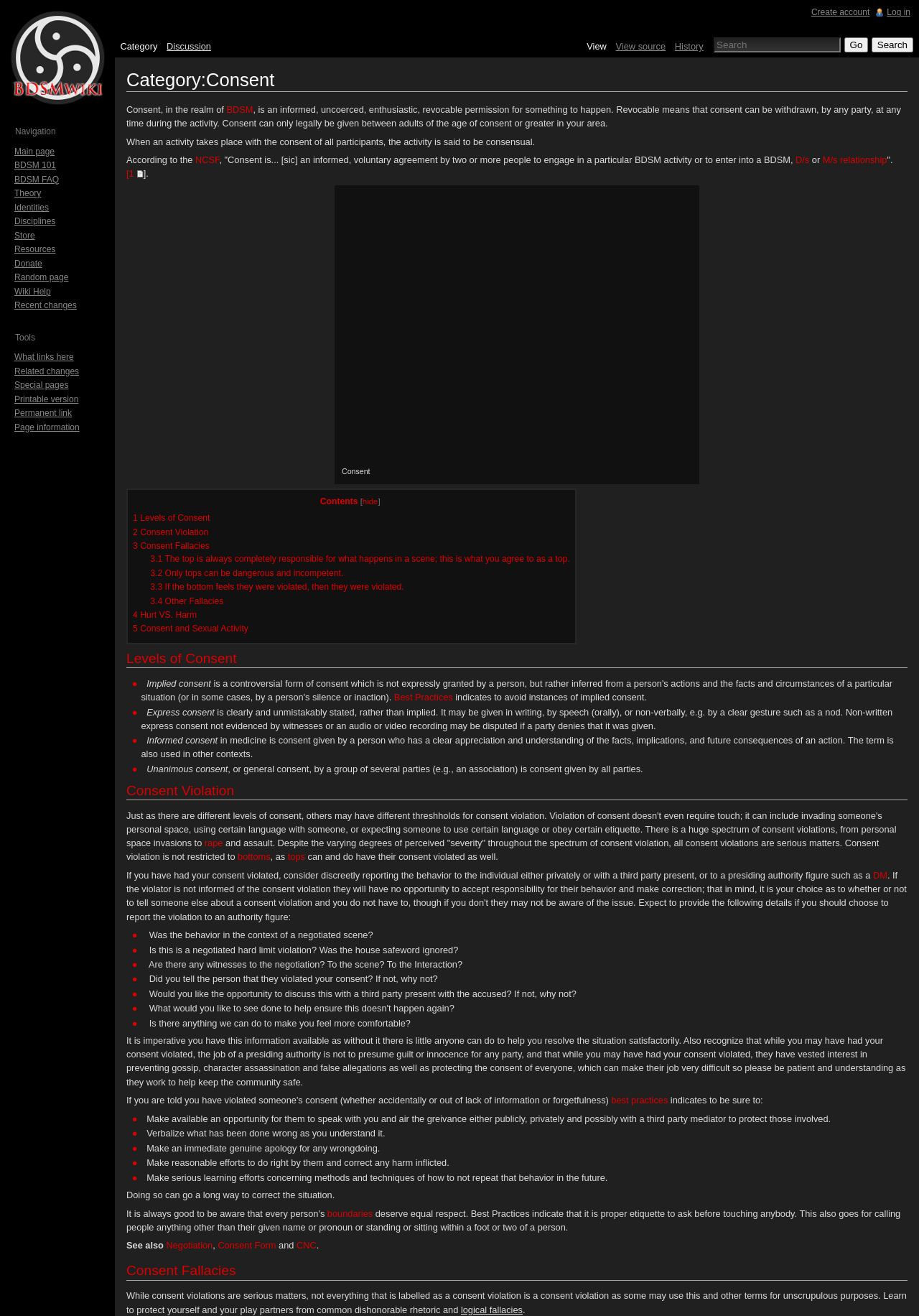Show the bounding box coordinates of the element that should be clicked to complete the task: "jump to navigation".

[0.179, 0.069, 0.224, 0.077]